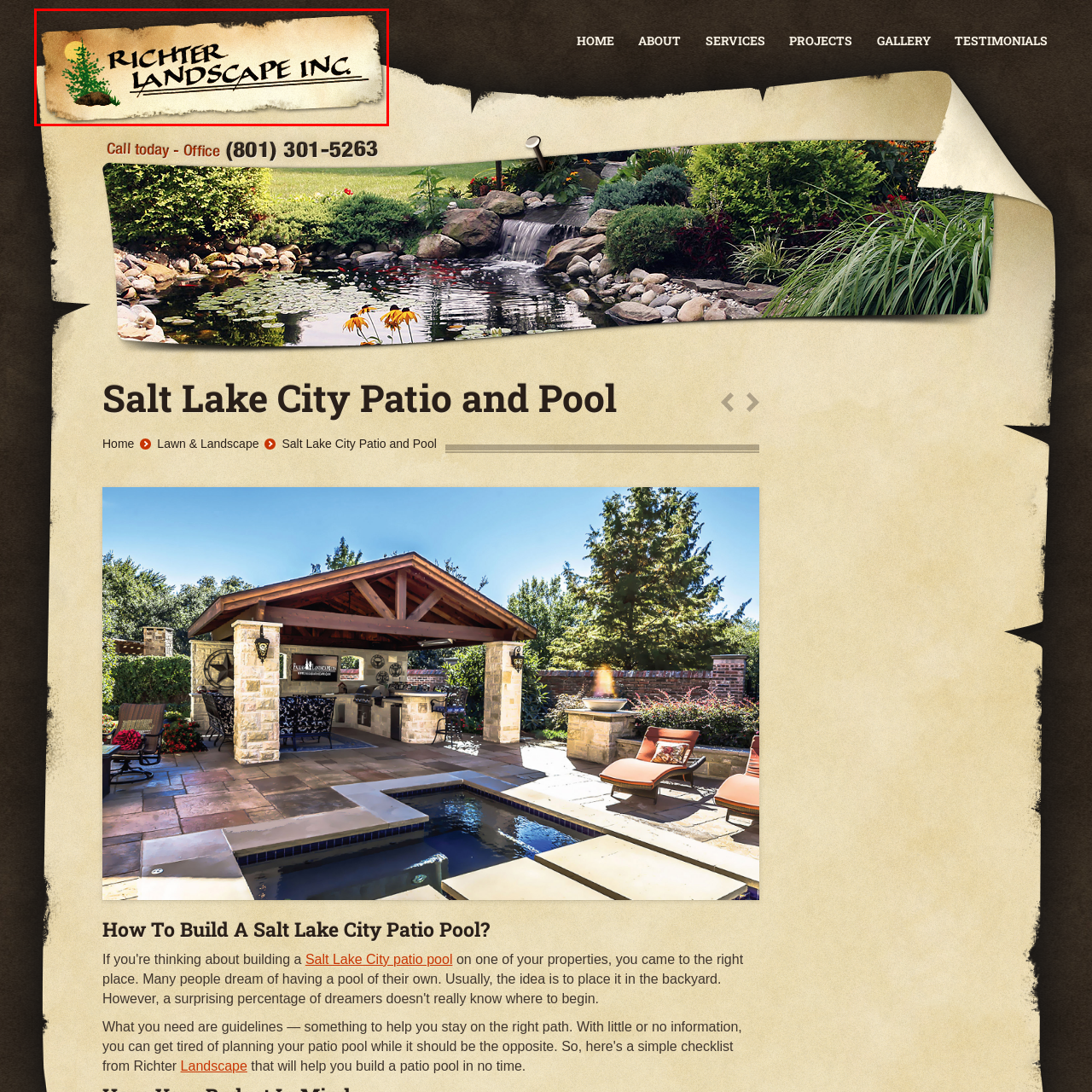Focus on the section marked by the red bounding box and reply with a single word or phrase: What is the company's focus?

Landscape design